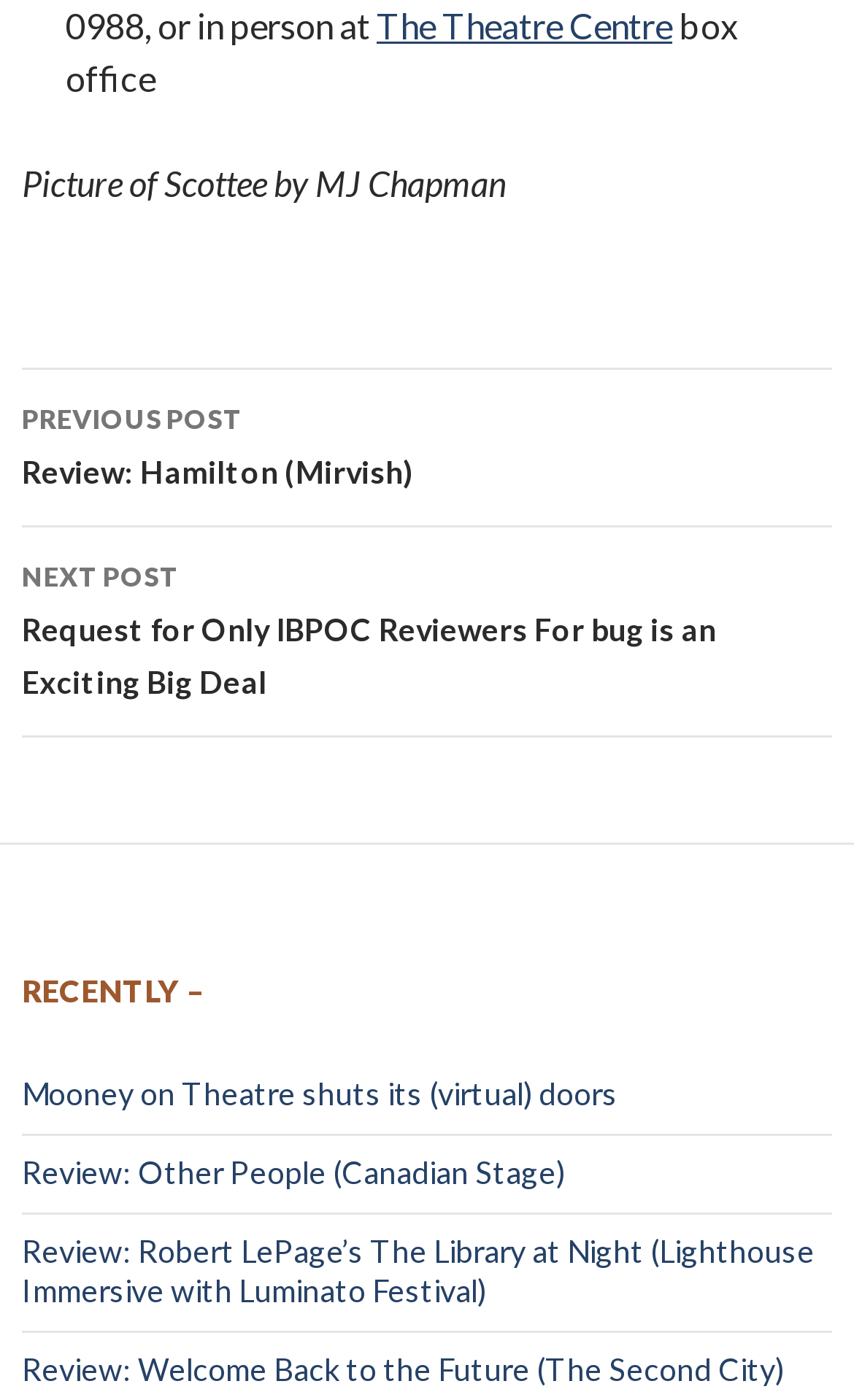Using a single word or phrase, answer the following question: 
How many links are there in the 'RECENTLY –' section?

4